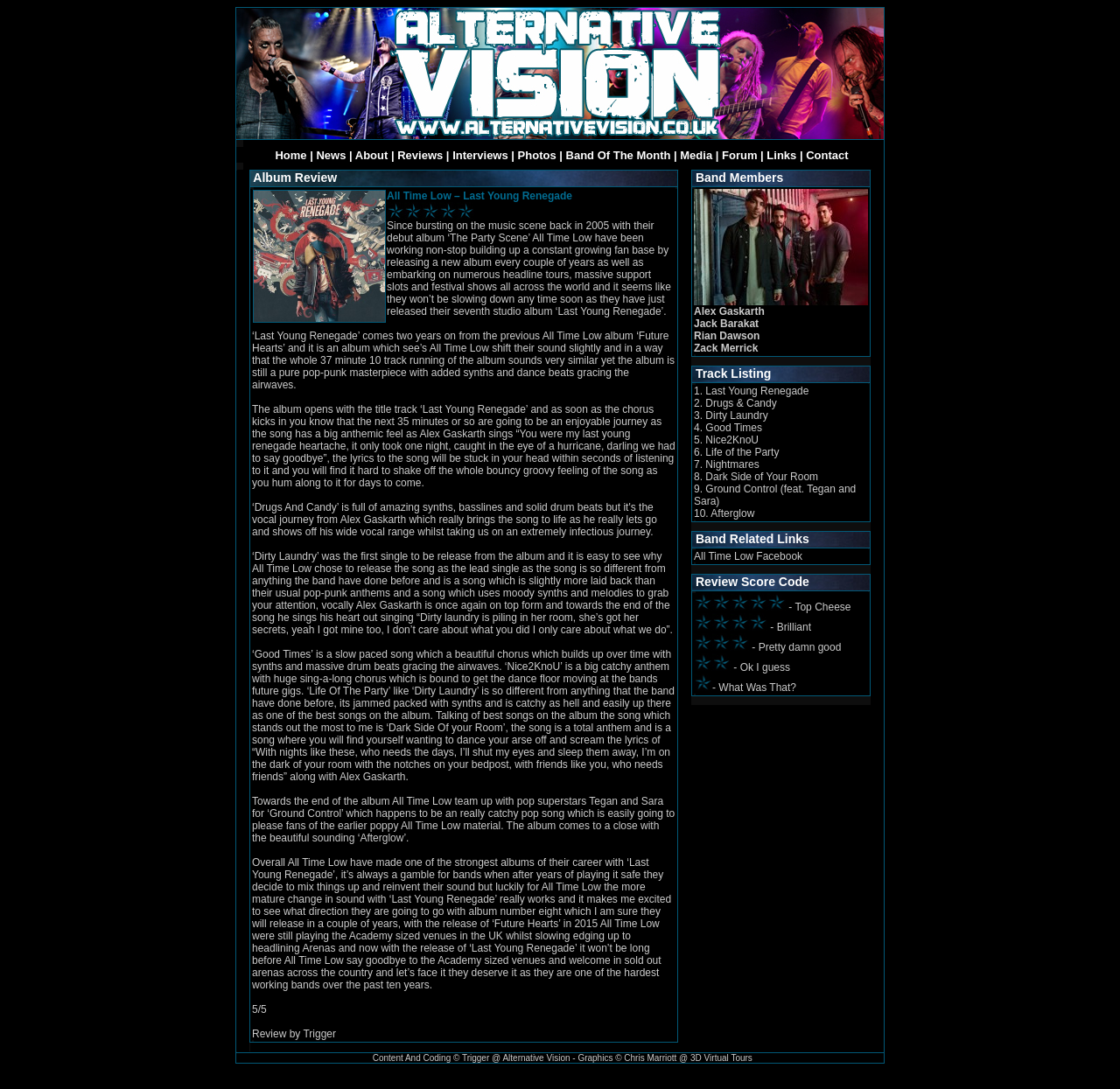Locate the coordinates of the bounding box for the clickable region that fulfills this instruction: "Read the album review".

[0.225, 0.174, 0.603, 0.955]